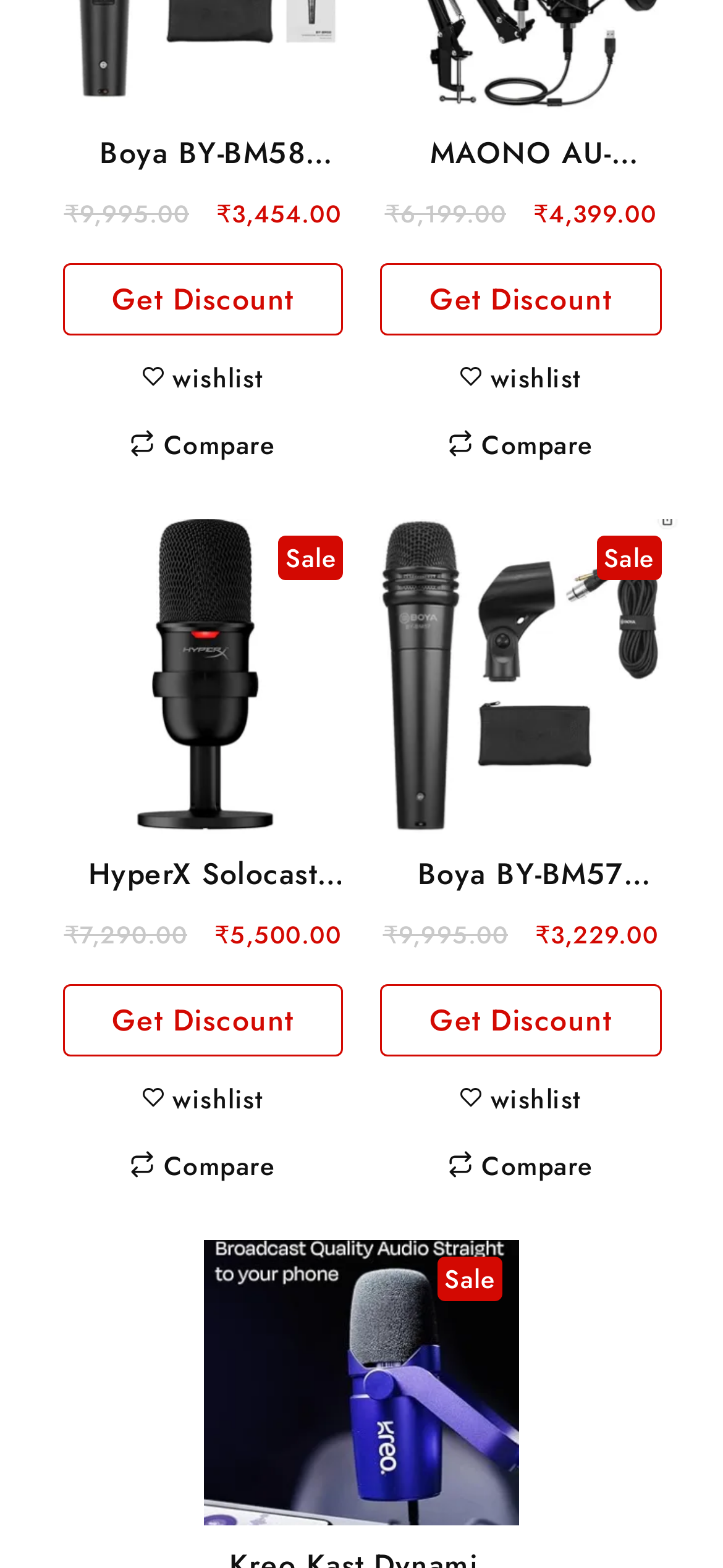Can you identify the bounding box coordinates of the clickable region needed to carry out this instruction: 'Check the price of Kreo Kast Dynamic USB and XLR Podcasting Mic'? The coordinates should be four float numbers within the range of 0 to 1, stated as [left, top, right, bottom].

[0.283, 0.79, 0.717, 0.973]